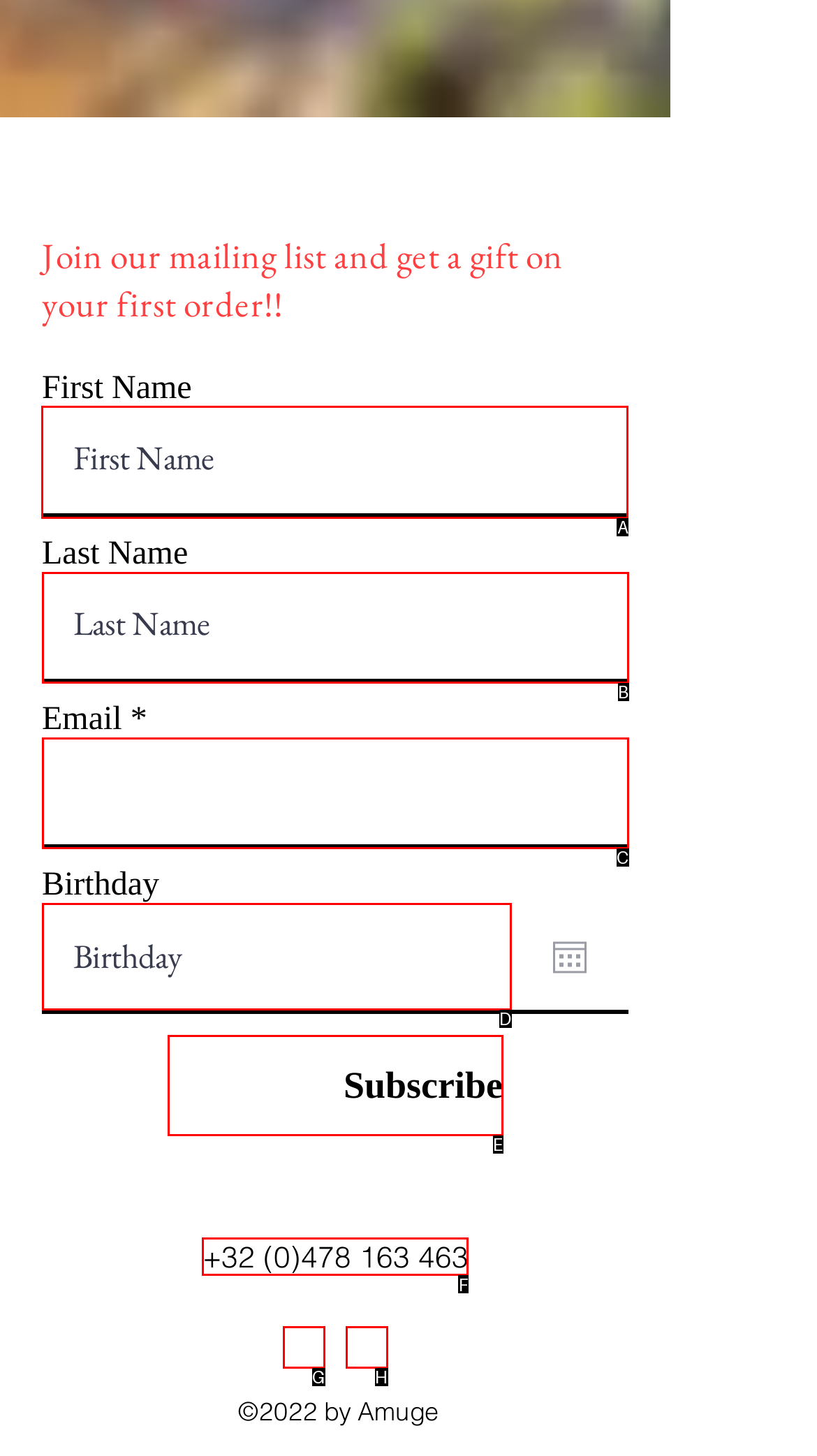What is the letter of the UI element you should click to Enter first name? Provide the letter directly.

A